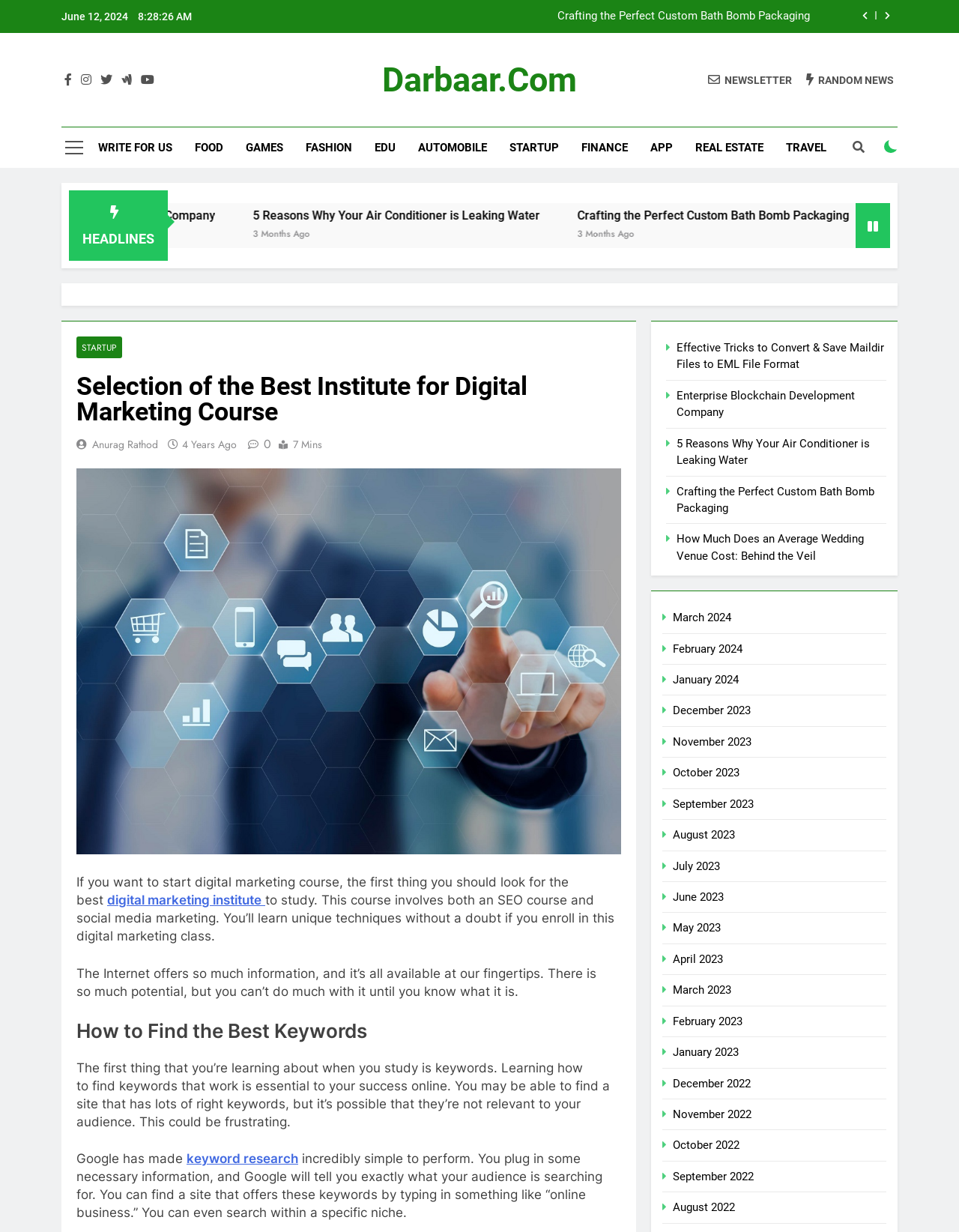Given the description of the UI element: "Enterprise Blockchain Development Company", predict the bounding box coordinates in the form of [left, top, right, bottom], with each value being a float between 0 and 1.

[0.706, 0.316, 0.892, 0.34]